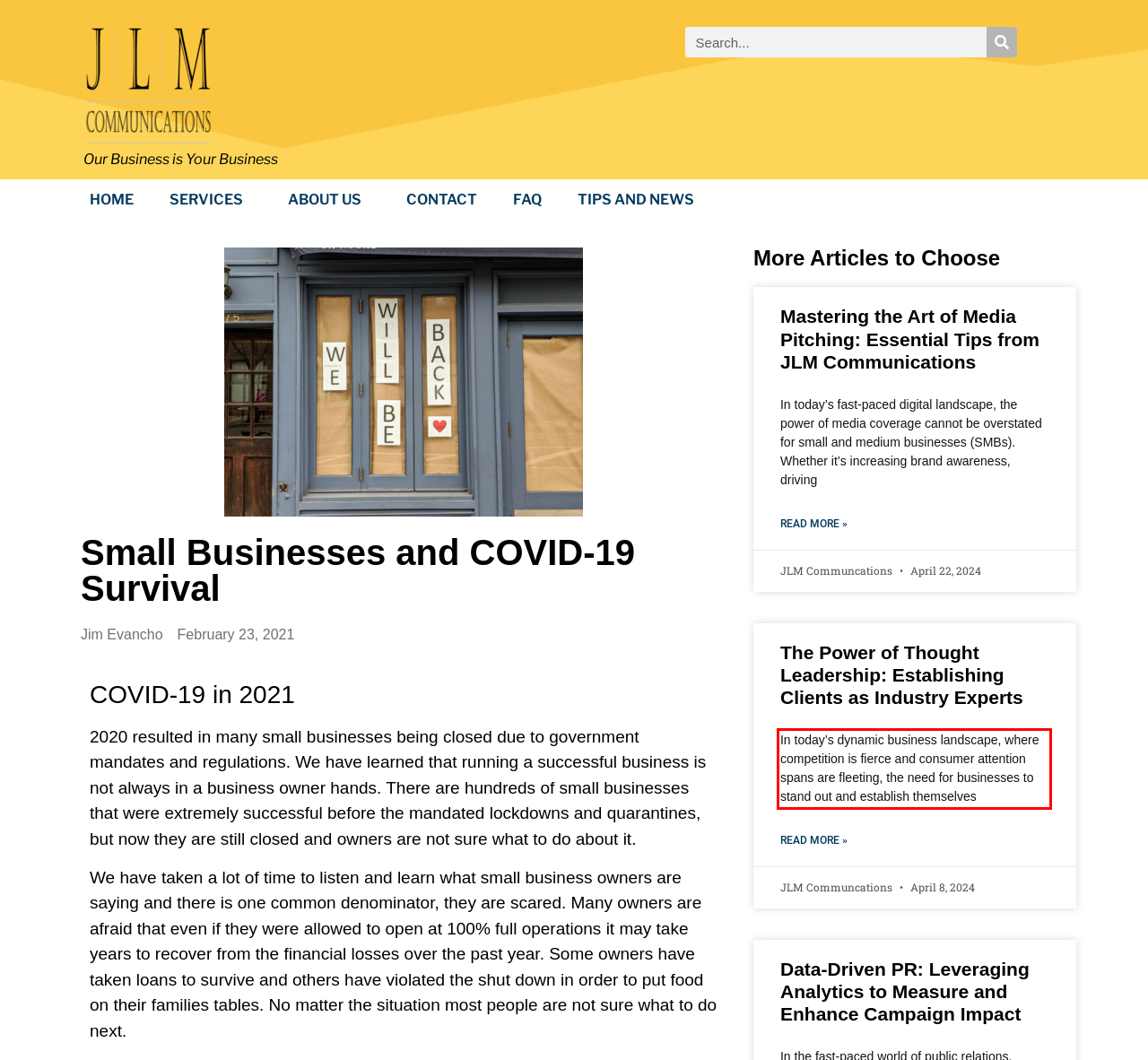Please examine the webpage screenshot containing a red bounding box and use OCR to recognize and output the text inside the red bounding box.

In today’s dynamic business landscape, where competition is fierce and consumer attention spans are fleeting, the need for businesses to stand out and establish themselves